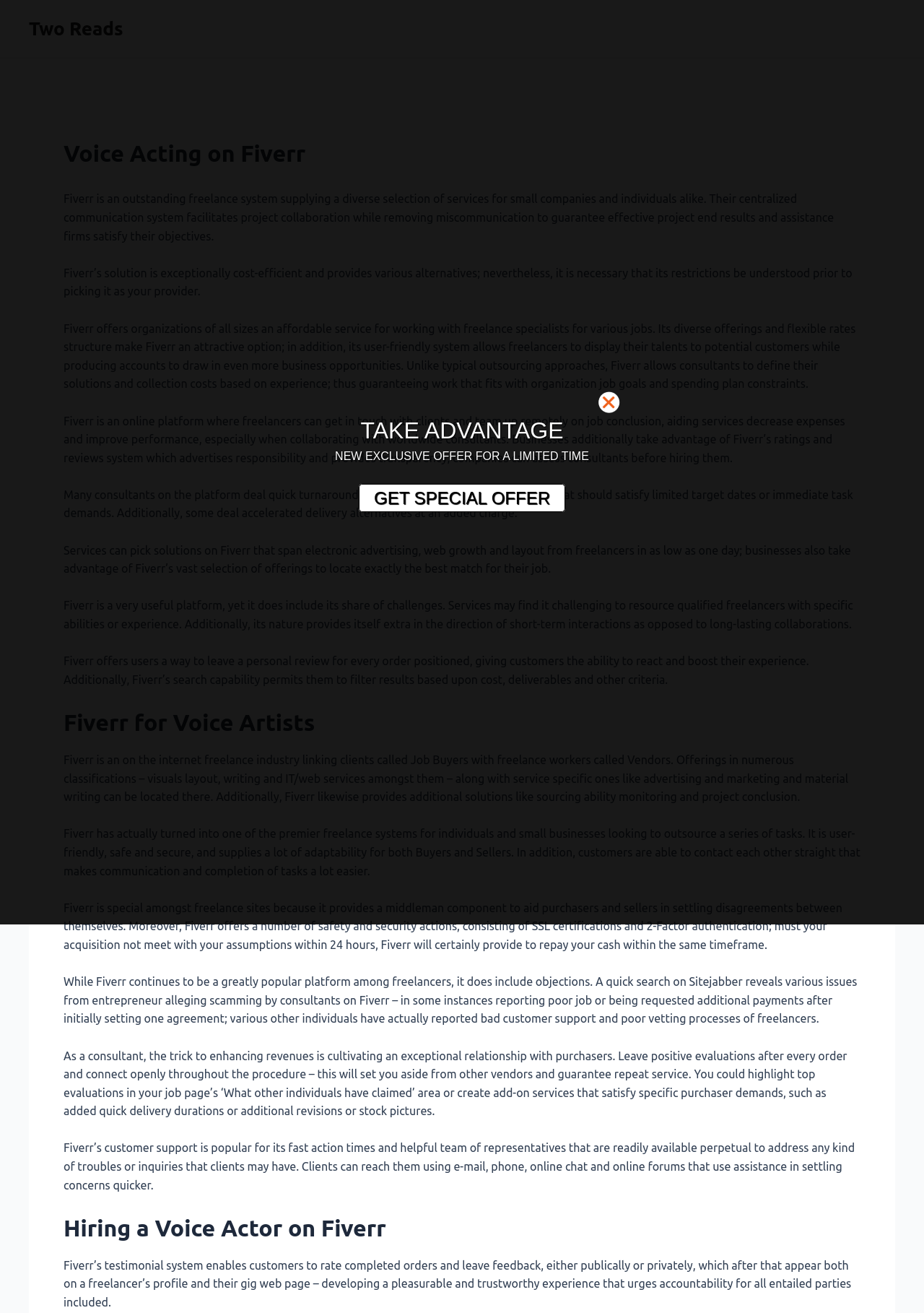Provide your answer to the question using just one word or phrase: What is the benefit of Fiverr's ratings and reviews system?

Promotes responsibility and transparency